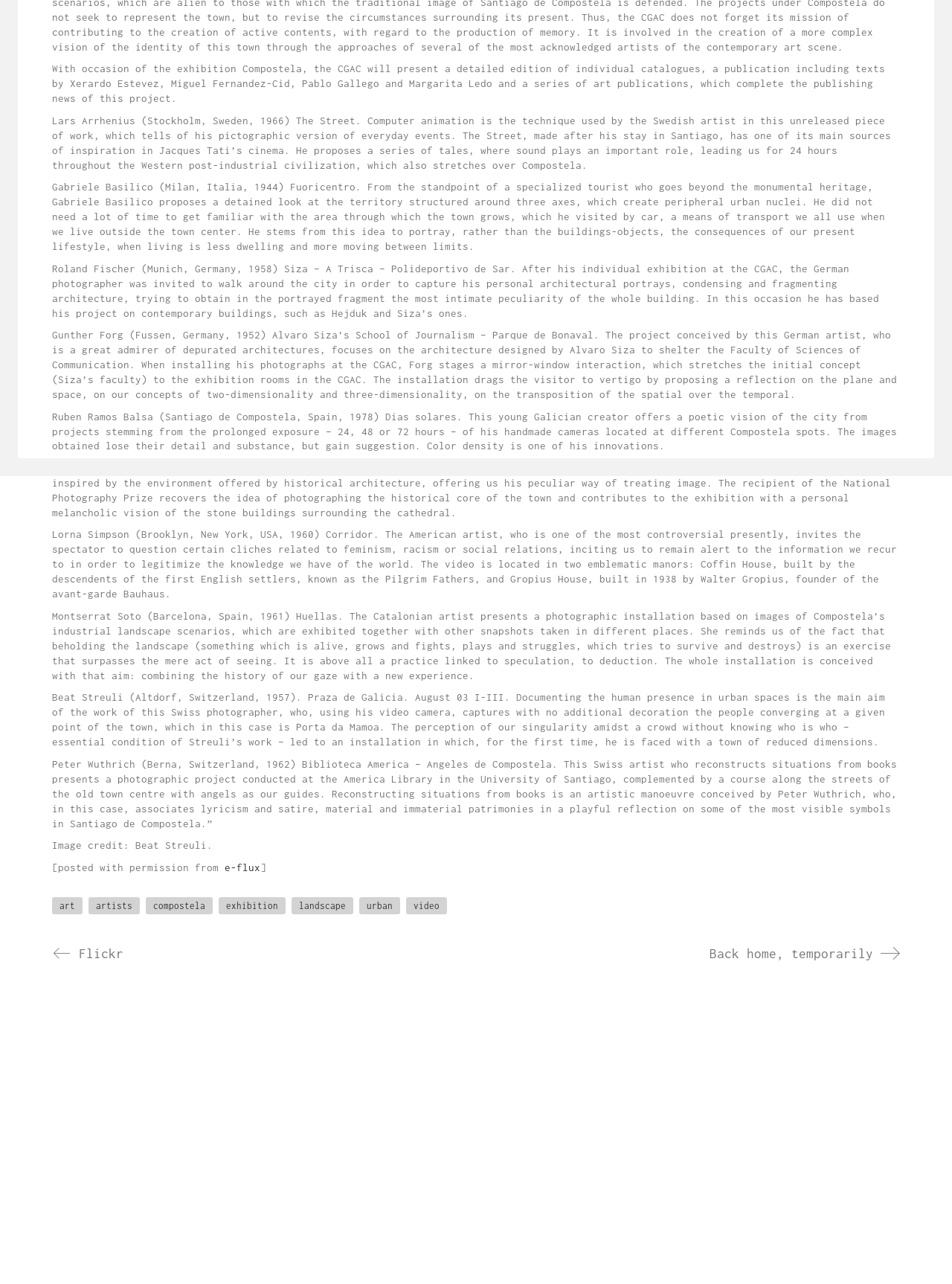Provide the bounding box coordinates of the HTML element described as: "Network & Events". The bounding box coordinates should be four float numbers between 0 and 1, i.e., [left, top, right, bottom].

None